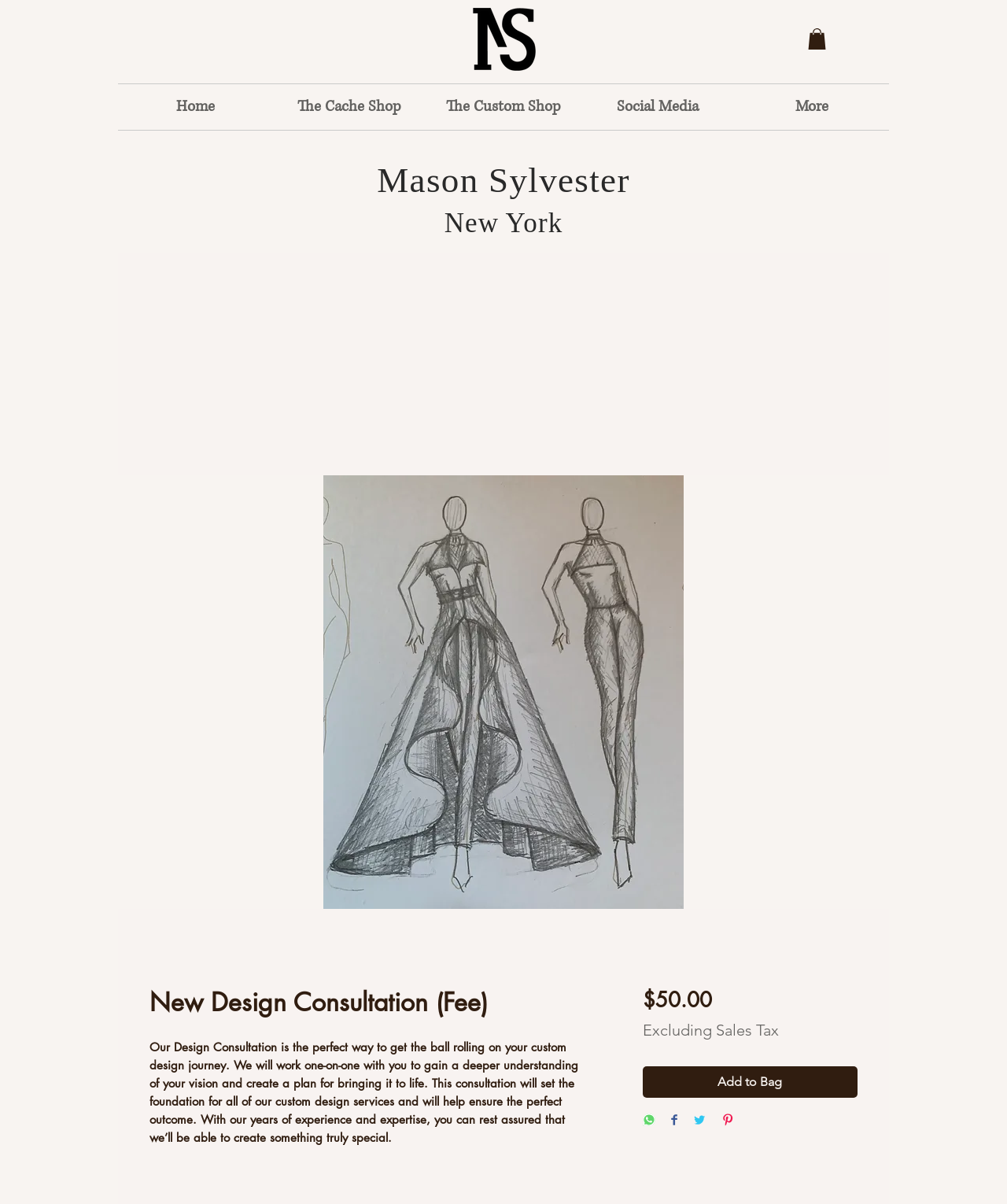Describe all the significant parts and information present on the webpage.

This webpage is about Mason Sylvester's New Design Consultation service. At the top left corner, there is a logo of Mason Sylvester, and on the top right corner, there is a small icon. Below the logo, there is a navigation menu with links to different parts of the website, including Home, The Cache Shop, The Custom Shop, Social Media, and More.

The main content of the webpage is divided into two sections. The top section has a heading "Mason Sylvester New York" and an image related to the New Design Consultation service. Below this heading, there is a subheading "New Design Consultation (Fee)" and a paragraph of text that describes the service, explaining that it's a one-on-one consultation to understand the customer's vision and create a plan to bring it to life.

In the bottom section, there is a price of $50.00, with a label "Price" and a note "Excluding Sales Tax". Below the price, there are four buttons to add the service to a bag, share on WhatsApp, Facebook, Twitter, or Pinterest, each with a corresponding icon.

Overall, the webpage has a clean and simple layout, with a focus on presenting the New Design Consultation service and its details.